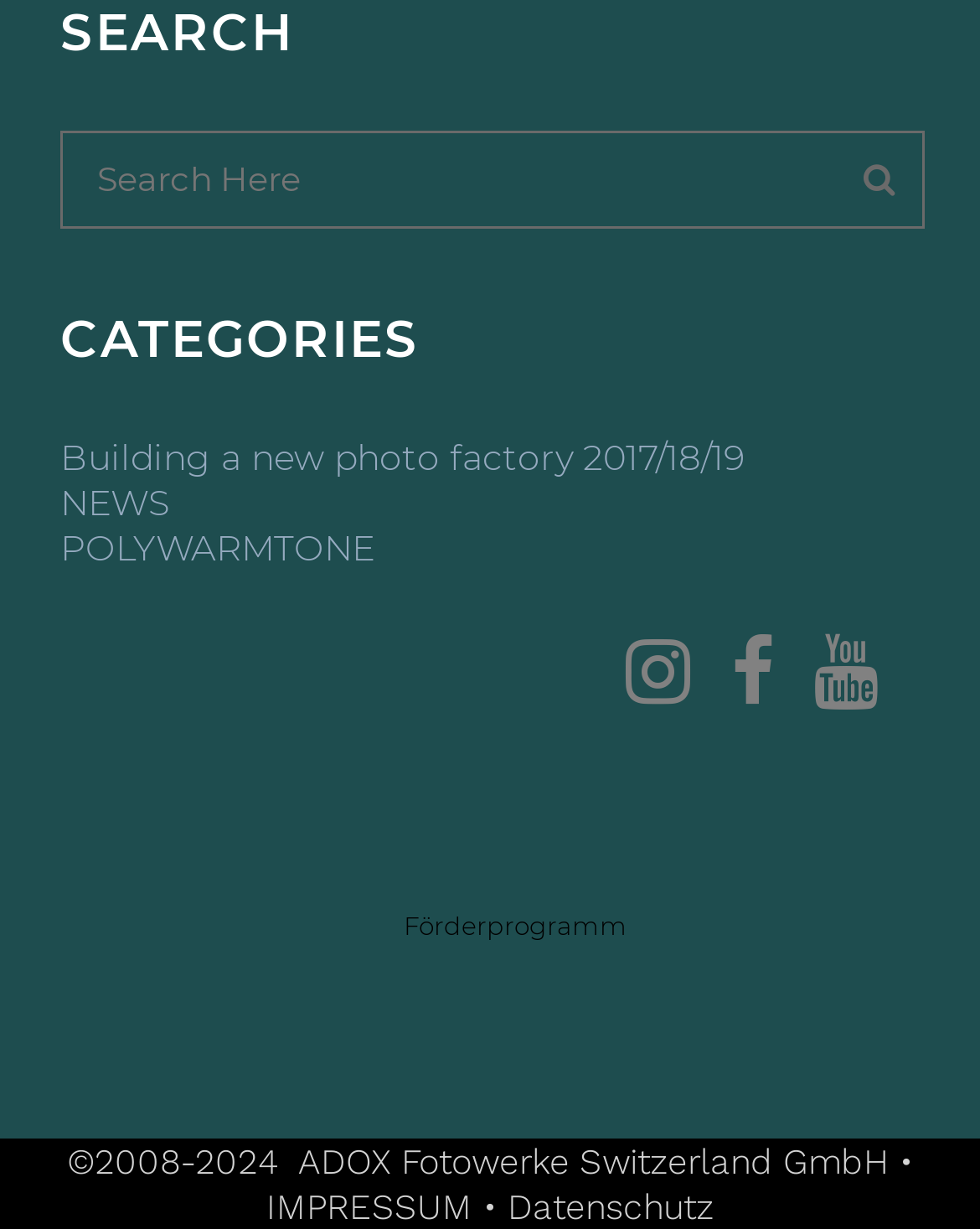Please identify the bounding box coordinates of where to click in order to follow the instruction: "view building a new photo factory".

[0.062, 0.354, 0.759, 0.391]